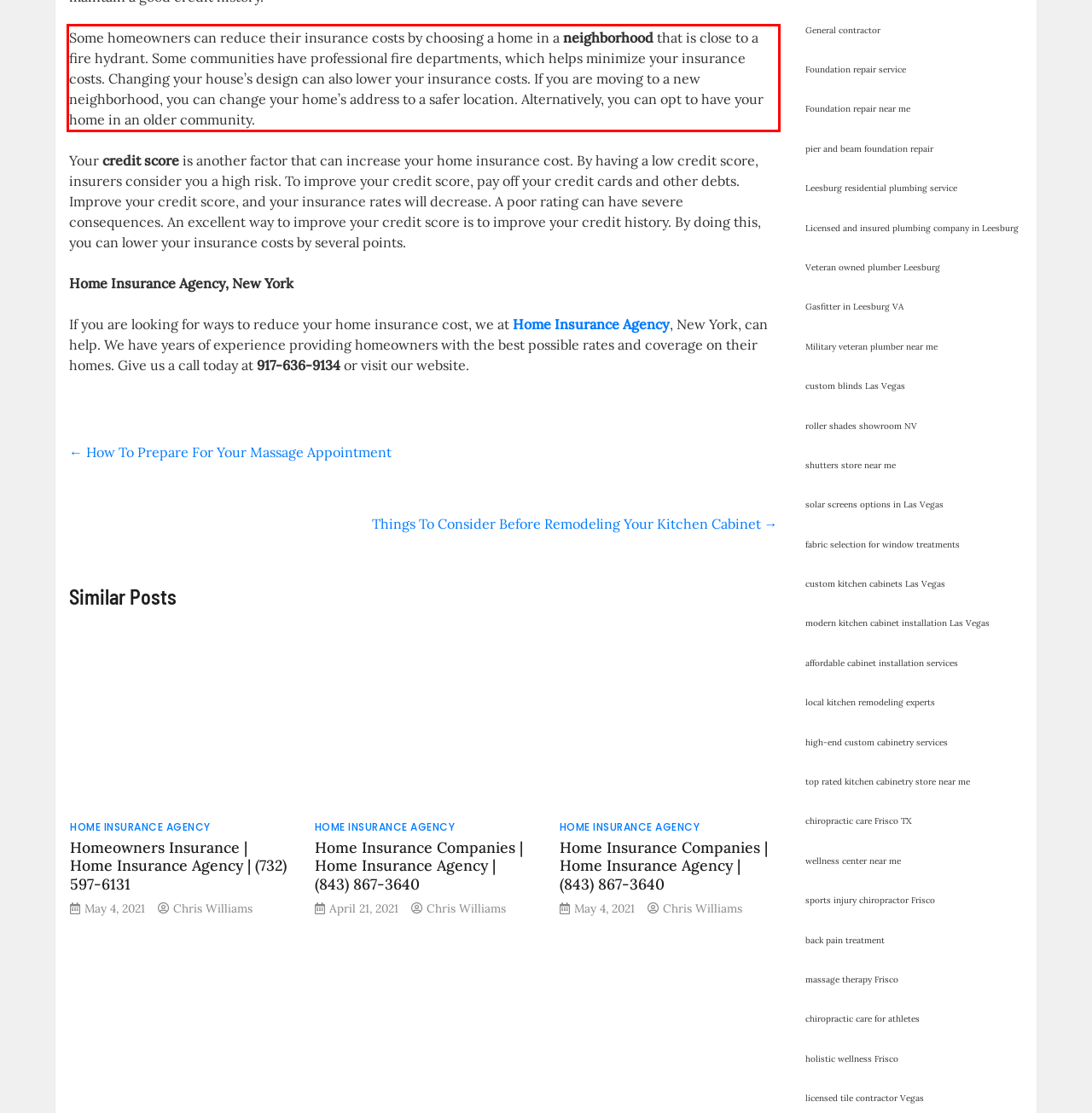Examine the screenshot of the webpage, locate the red bounding box, and generate the text contained within it.

Some homeowners can reduce their insurance costs by choosing a home in a neighborhood that is close to a fire hydrant. Some communities have professional fire departments, which helps minimize your insurance costs. Changing your house’s design can also lower your insurance costs. If you are moving to a new neighborhood, you can change your home’s address to a safer location. Alternatively, you can opt to have your home in an older community.